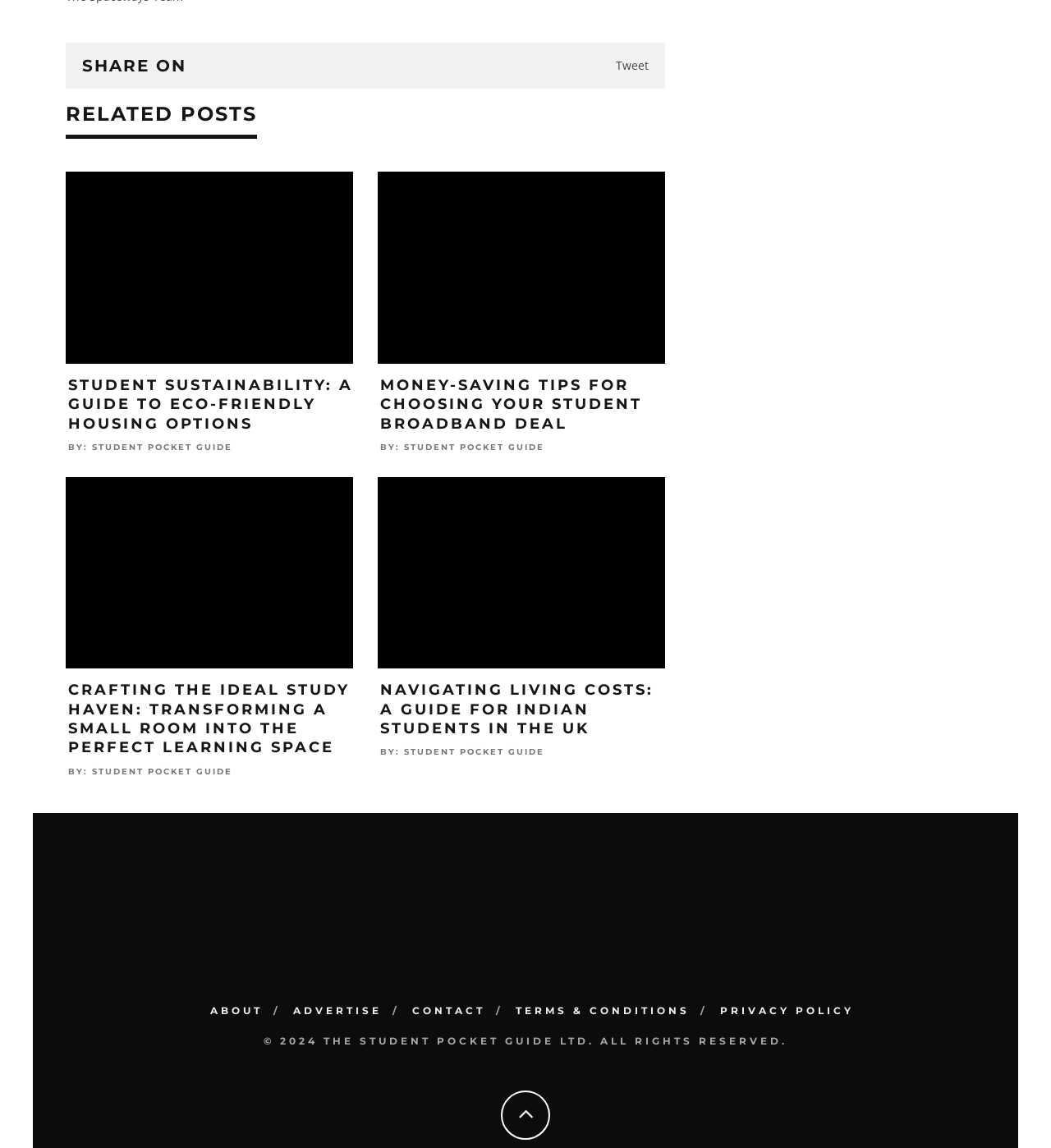Identify the bounding box coordinates of the region that needs to be clicked to carry out this instruction: "Visit the 'ABOUT' page". Provide these coordinates as four float numbers ranging from 0 to 1, i.e., [left, top, right, bottom].

[0.2, 0.875, 0.25, 0.886]